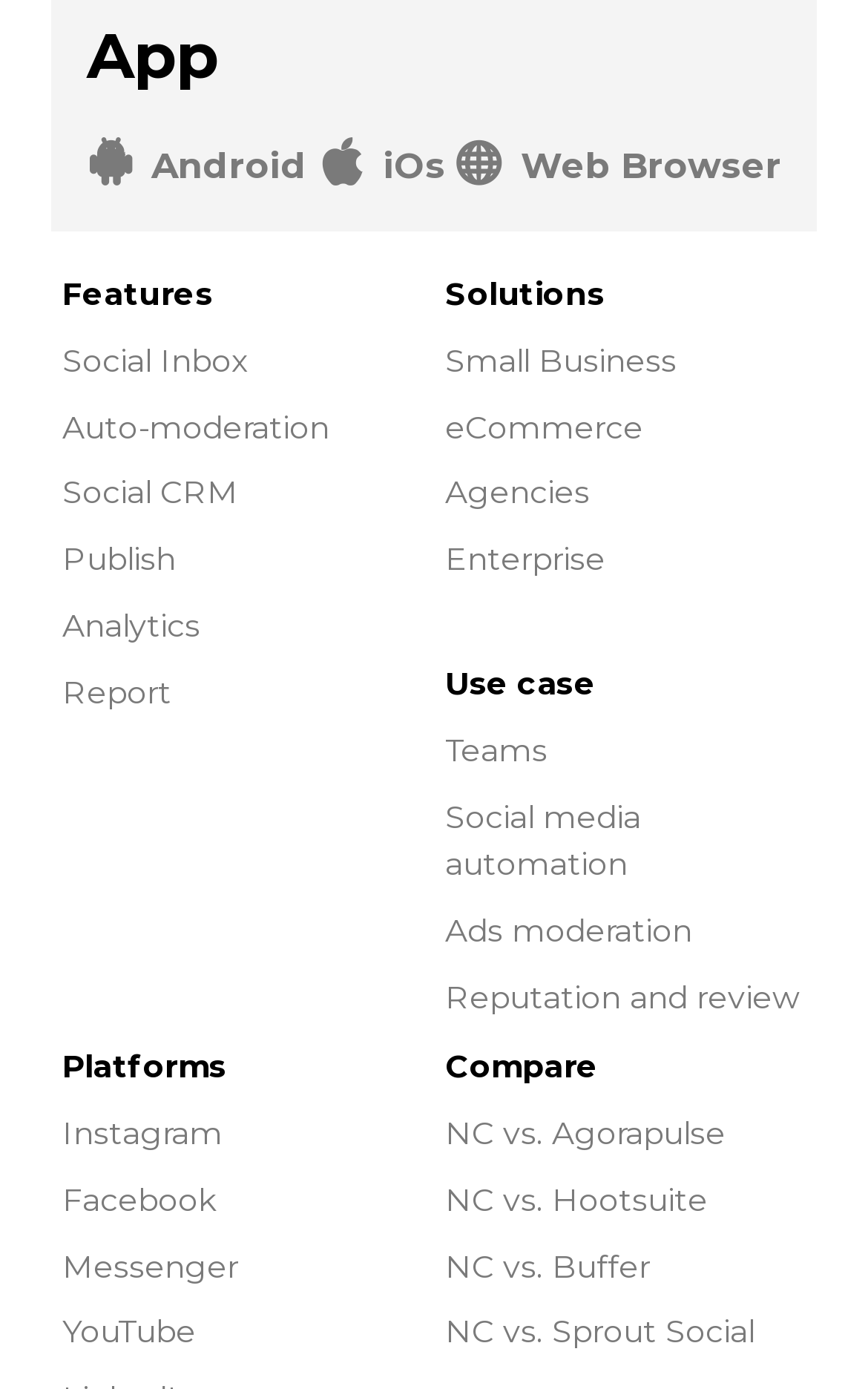Respond with a single word or phrase to the following question:
What is the last platform listed?

YouTube